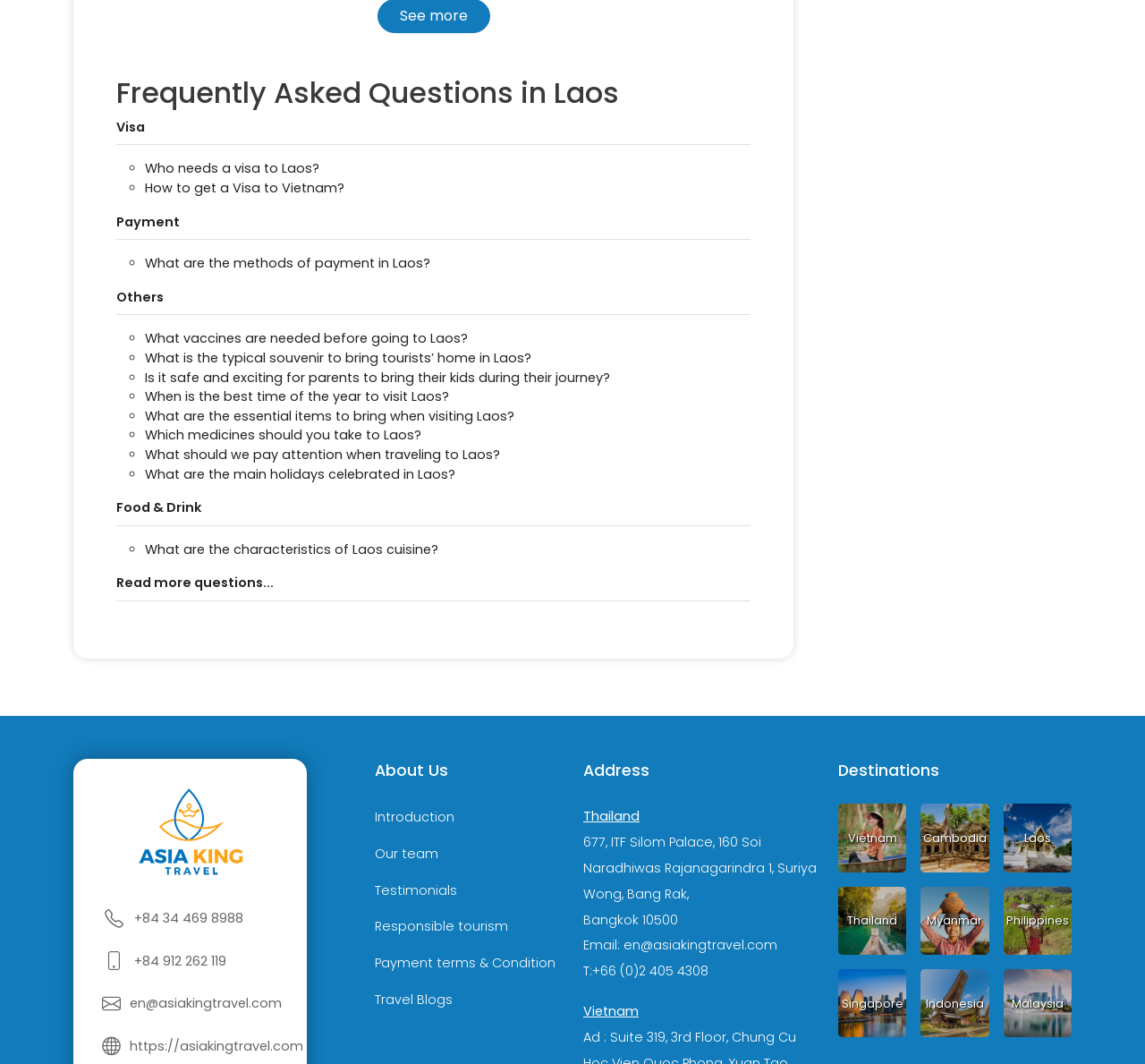What is the main topic of the FAQs?
Using the image as a reference, answer the question in detail.

The main topic of the FAQs is Laos, which can be inferred from the heading 'Frequently Asked Questions in Laos' at the top of the webpage.